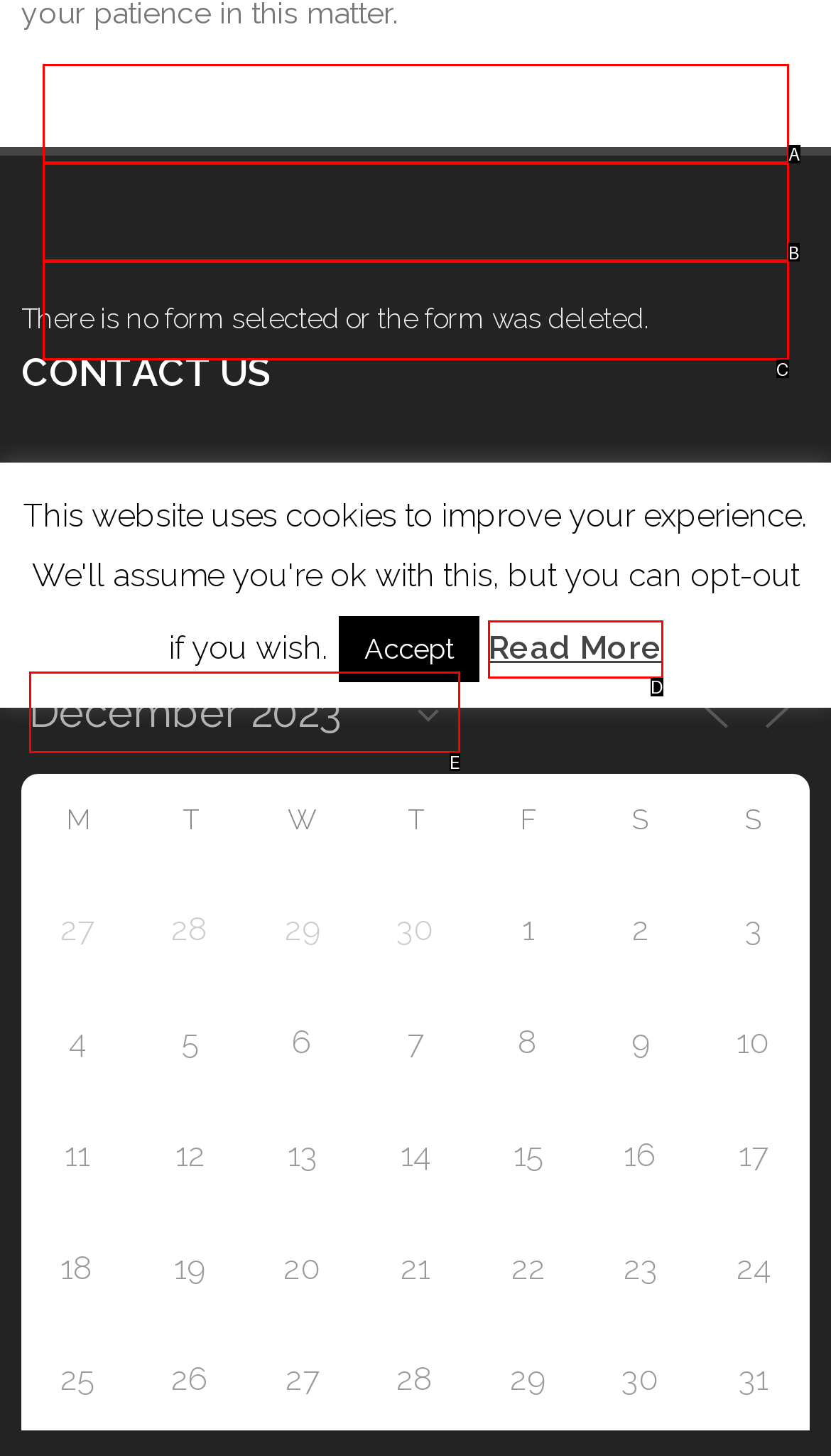Using the description: input value="December 2023" readonly="readonly" value="2023-12", find the HTML element that matches it. Answer with the letter of the chosen option.

E